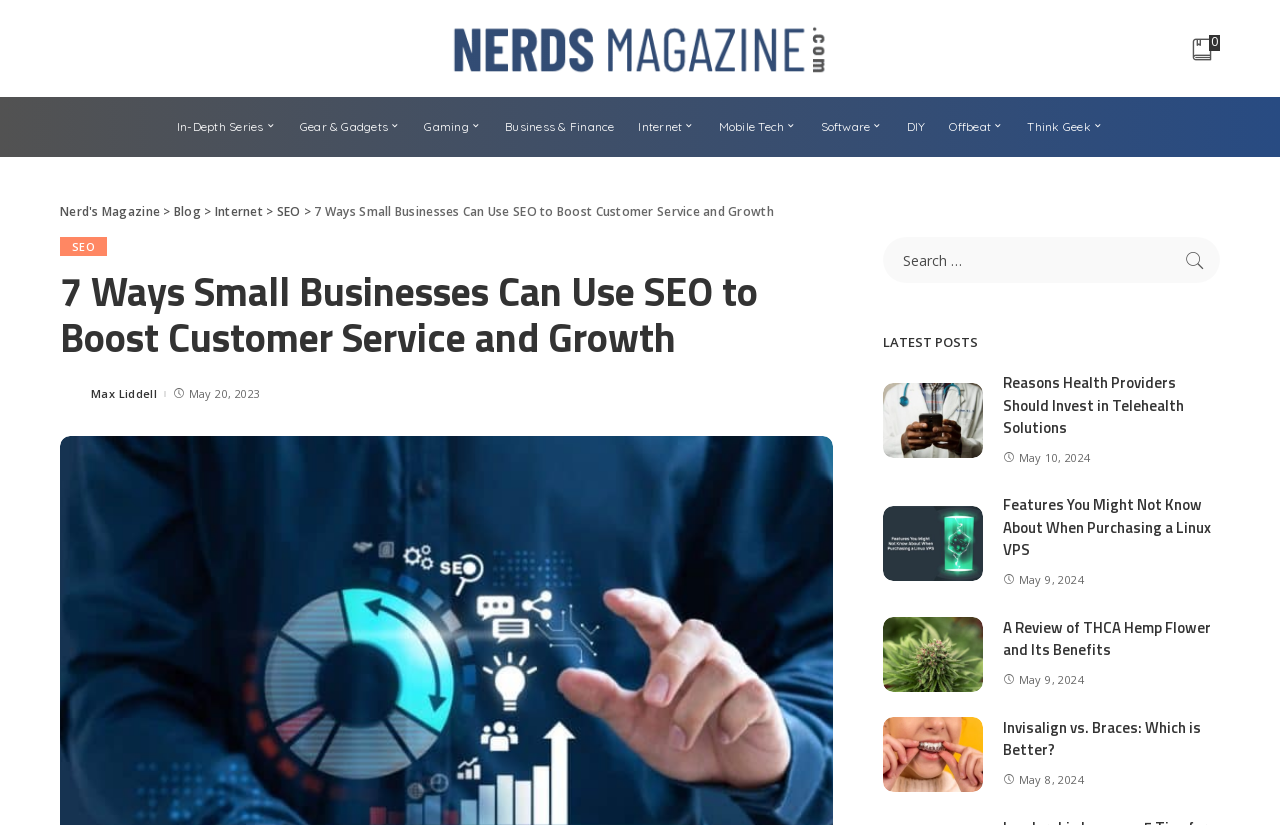What is the topic of the first article?
Kindly give a detailed and elaborate answer to the question.

I found the answer by looking at the heading of the first article, which says '7 Ways Small Businesses Can Use SEO to Boost Customer Service and Growth'.